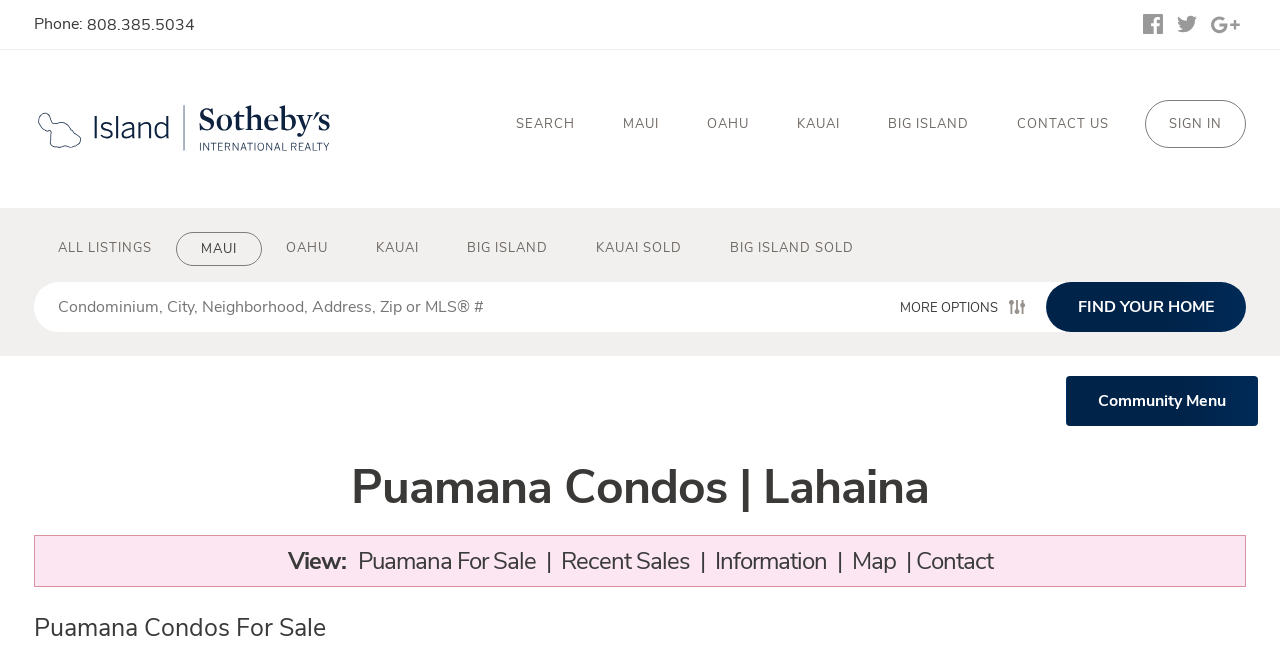Please provide the bounding box coordinates for the element that needs to be clicked to perform the instruction: "Search for condos". The coordinates must consist of four float numbers between 0 and 1, formatted as [left, top, right, bottom].

[0.384, 0.154, 0.468, 0.228]